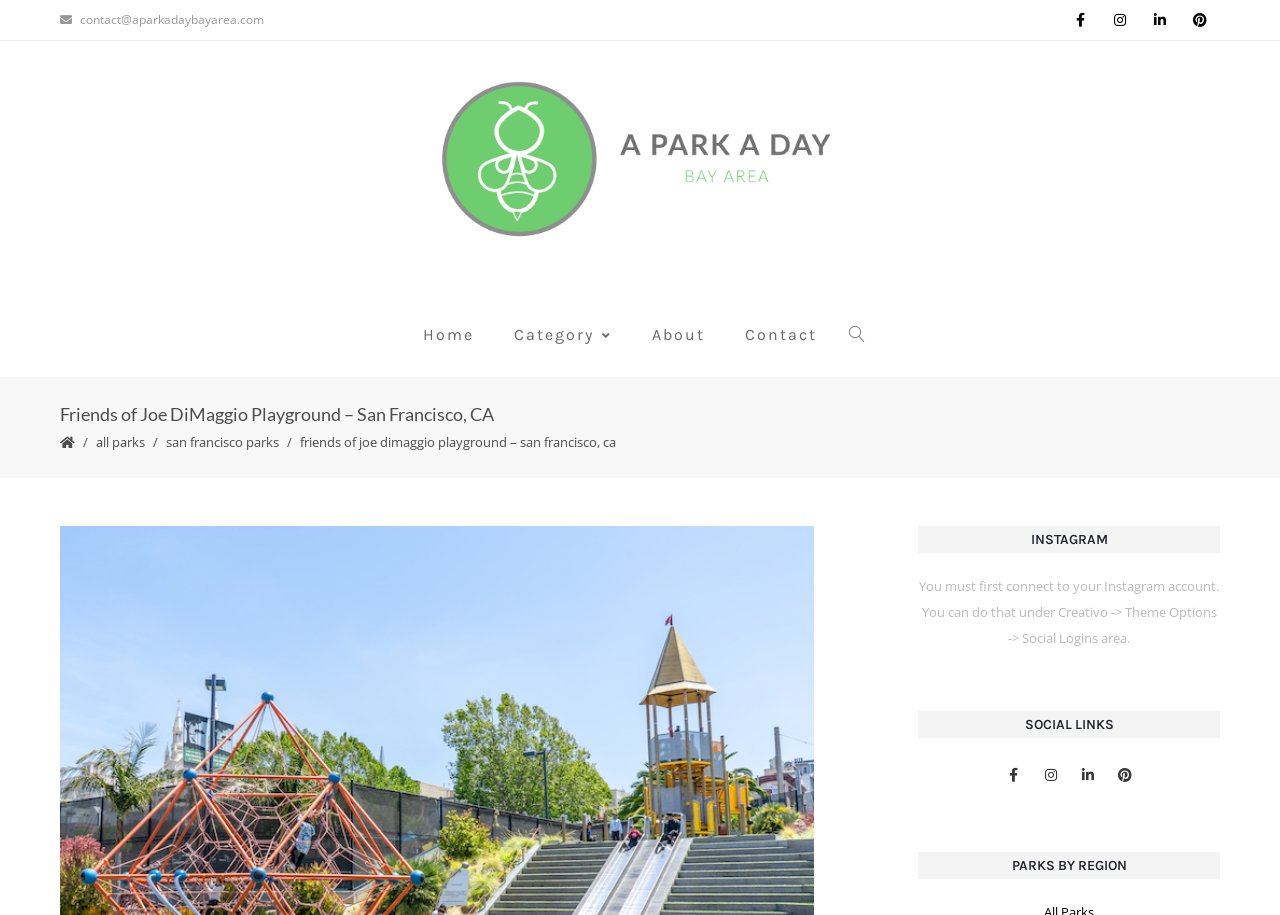What is the bounding box coordinate of the Instagram link?
Provide a concise answer using a single word or phrase based on the image.

[0.781, 0.832, 0.803, 0.863]